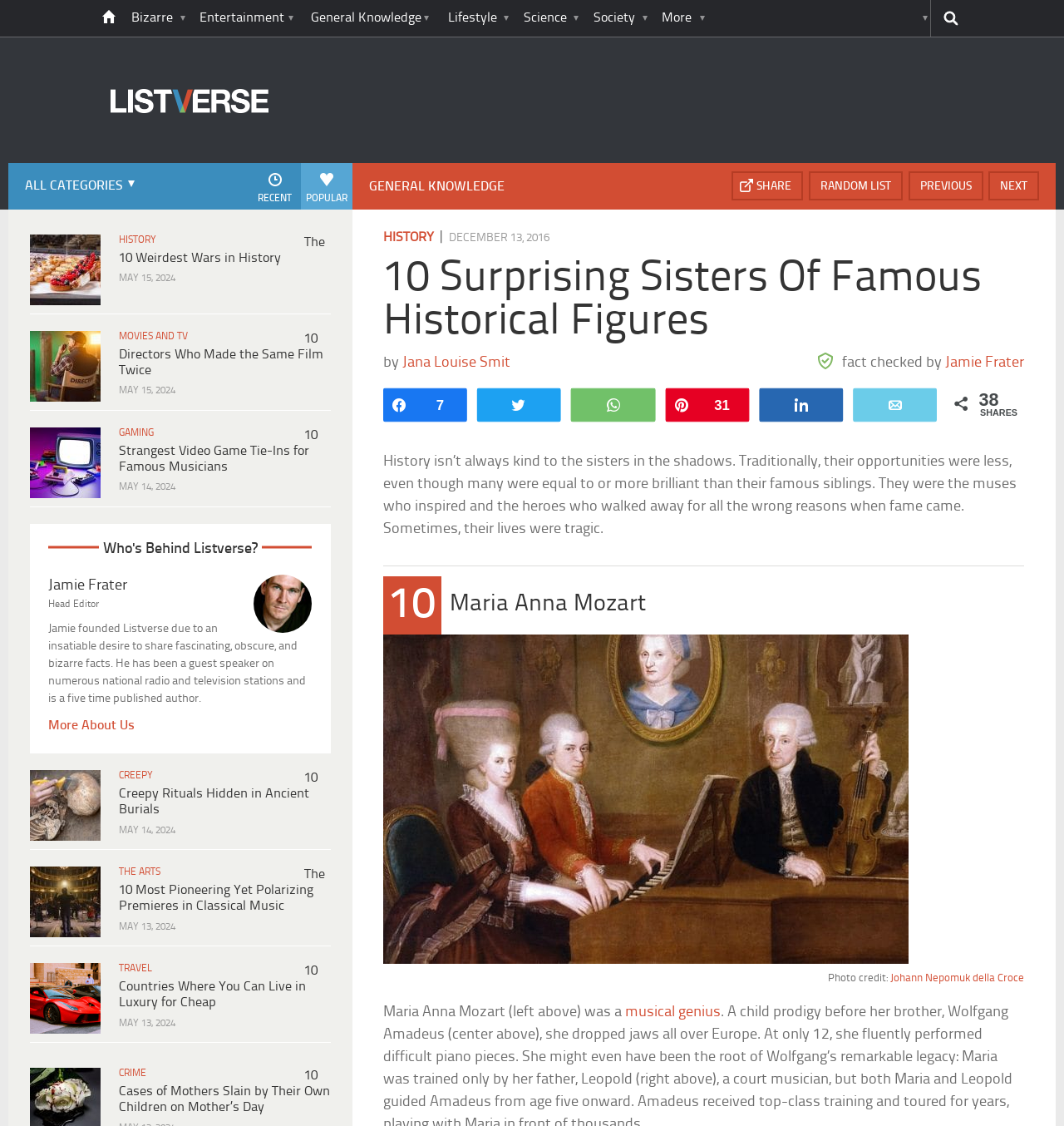Identify the bounding box coordinates of the area you need to click to perform the following instruction: "share this article".

[0.393, 0.345, 0.447, 0.372]